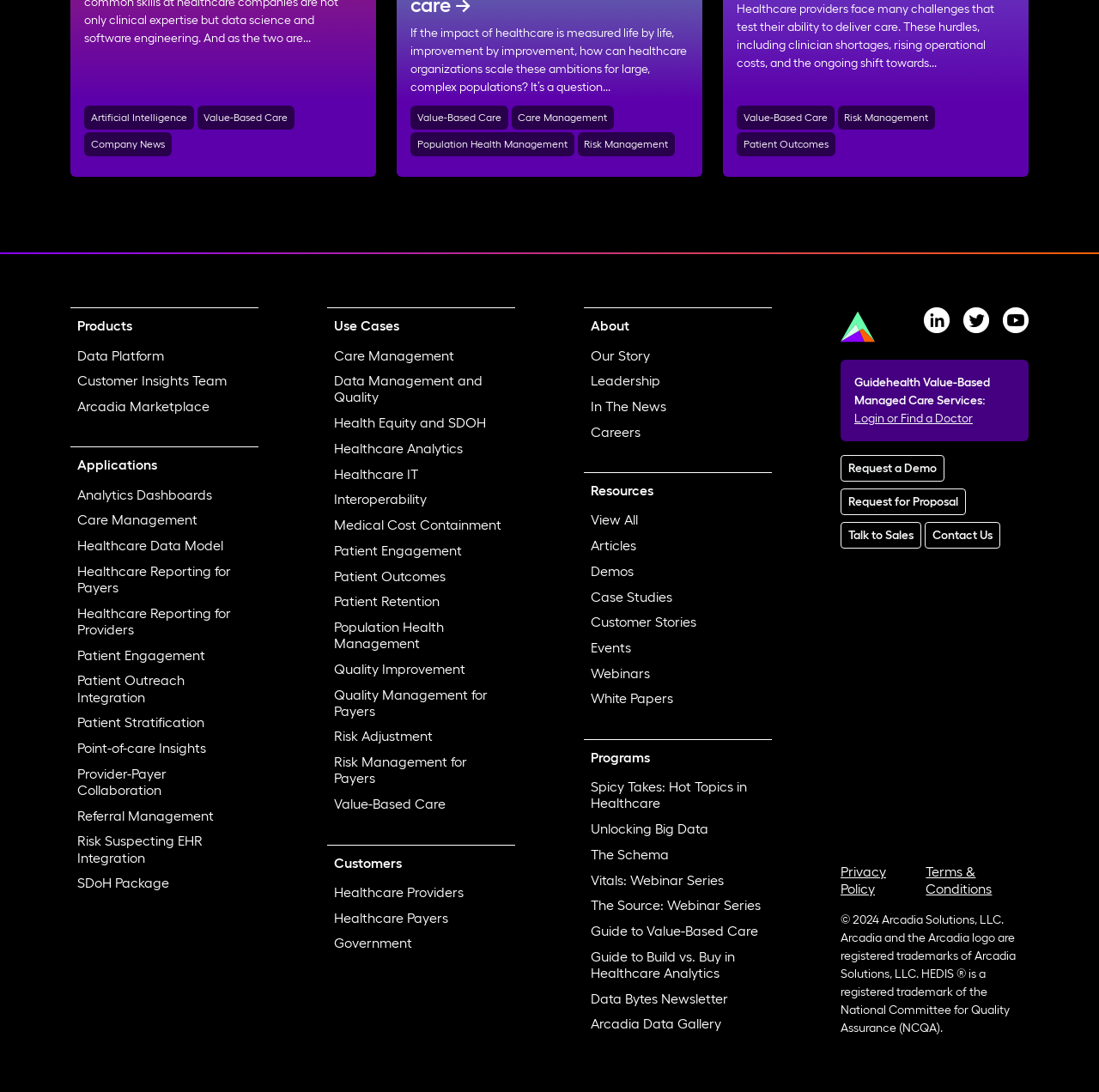Look at the image and write a detailed answer to the question: 
What is the 'Spicy Takes' program about?

The link to 'Spicy Takes: Hot Topics in Healthcare' suggests that it is a program or series that discusses current and relevant topics in the healthcare industry, possibly in a provocative or thought-provoking manner.